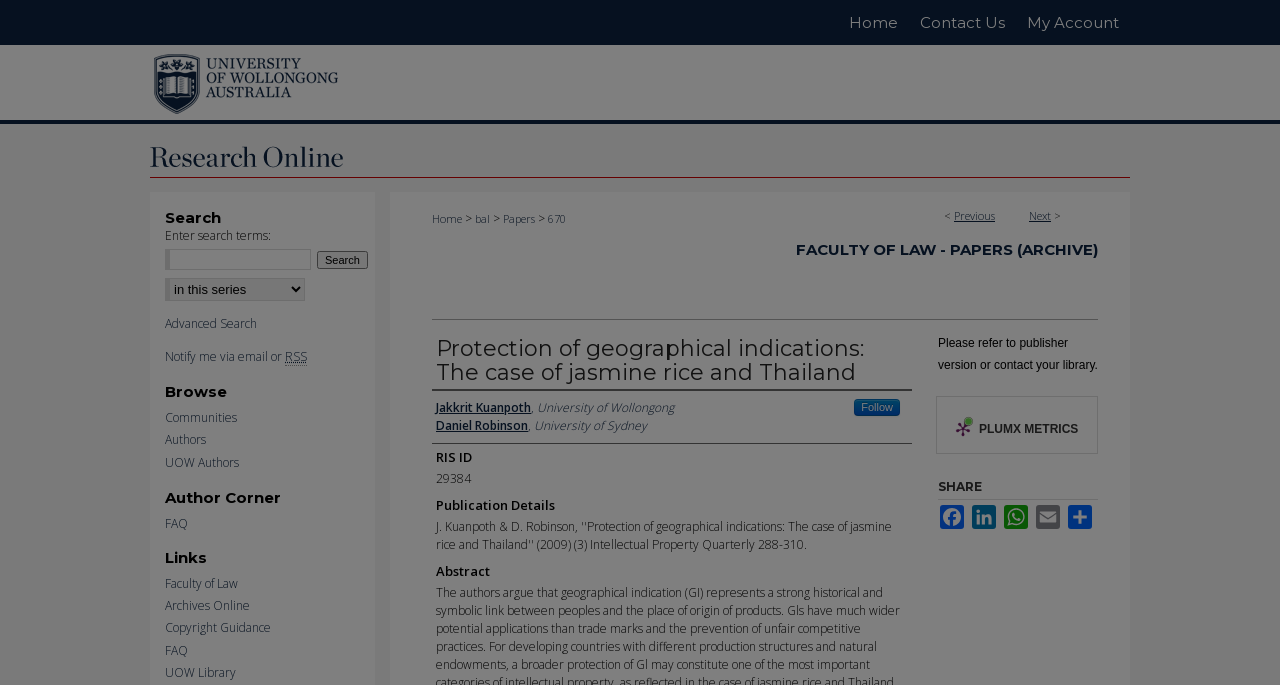Examine the screenshot and answer the question in as much detail as possible: What is the RIS ID of the paper?

I found the answer by looking at the 'RIS ID' heading, which contains the static text '29384'.